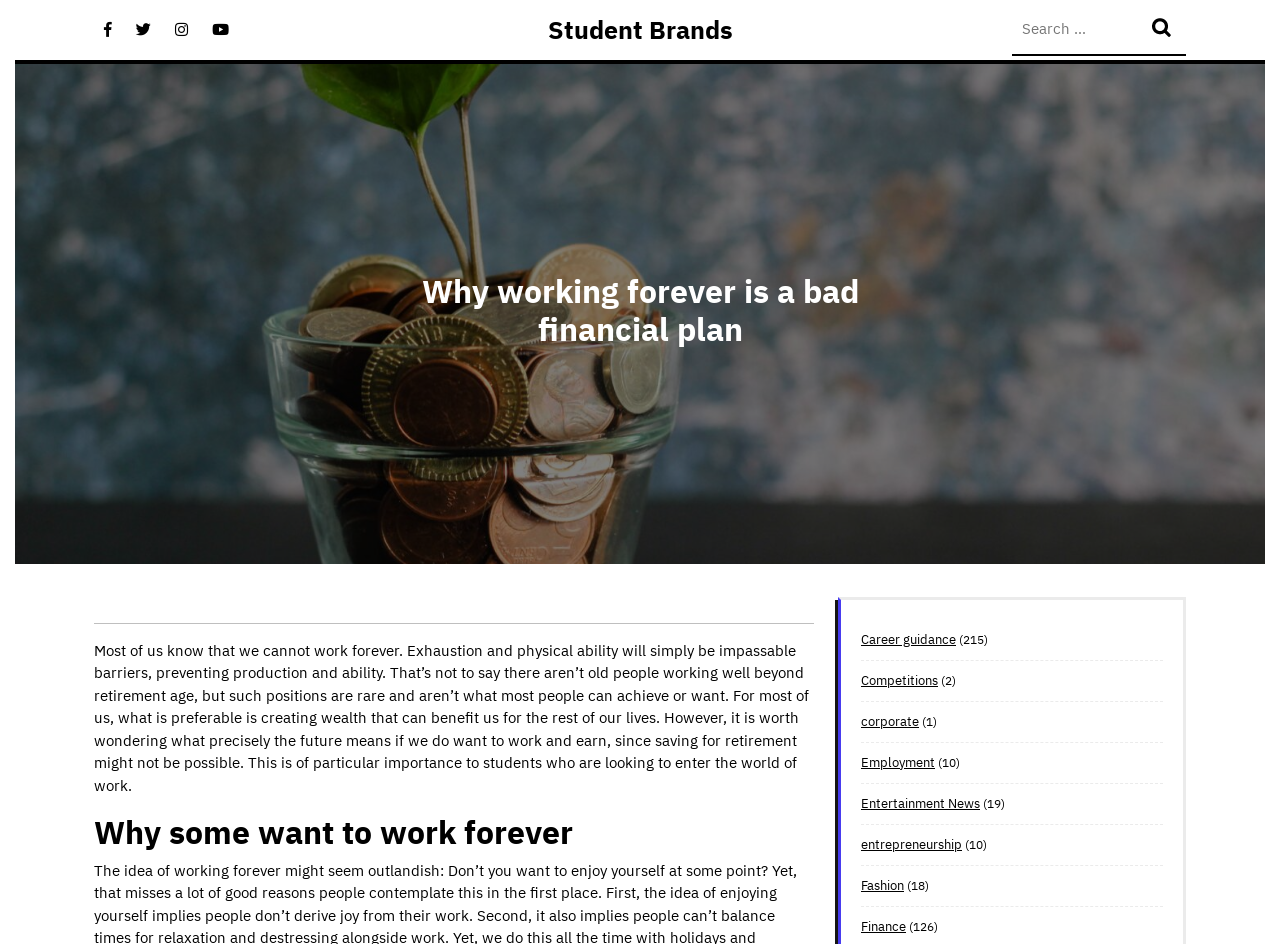Pinpoint the bounding box coordinates for the area that should be clicked to perform the following instruction: "Search for something".

[0.798, 0.015, 0.9, 0.047]